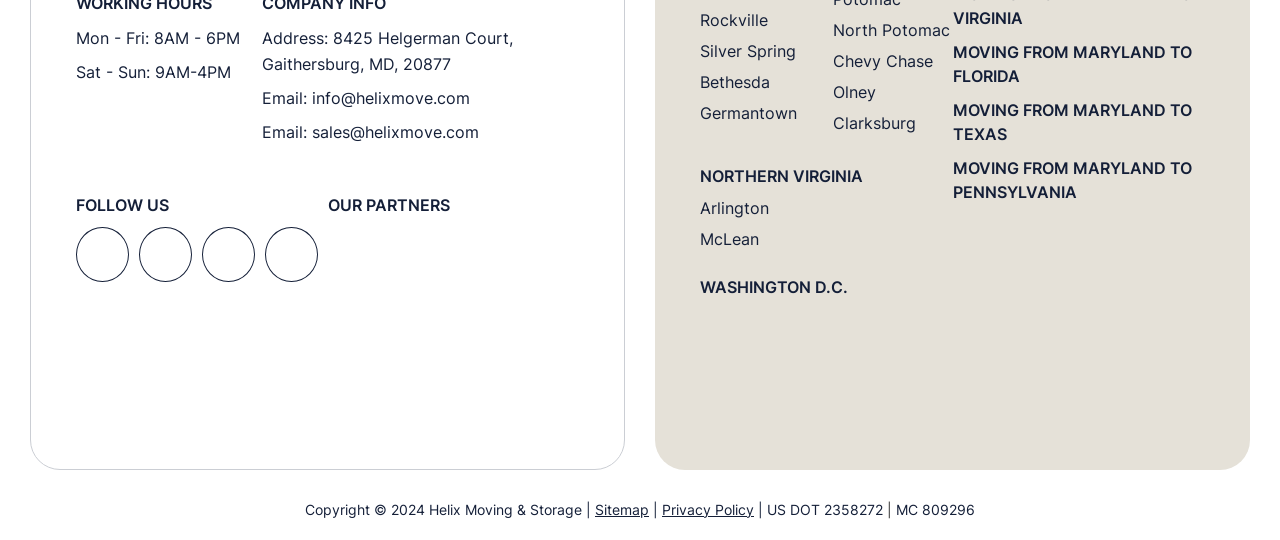Please provide a detailed answer to the question below based on the screenshot: 
What are the business hours?

I found the business hours by looking at the static text elements at the top of the webpage, which display the hours as 'Mon - Fri: 8AM - 6PM' and 'Sat - Sun: 9AM-4PM'.